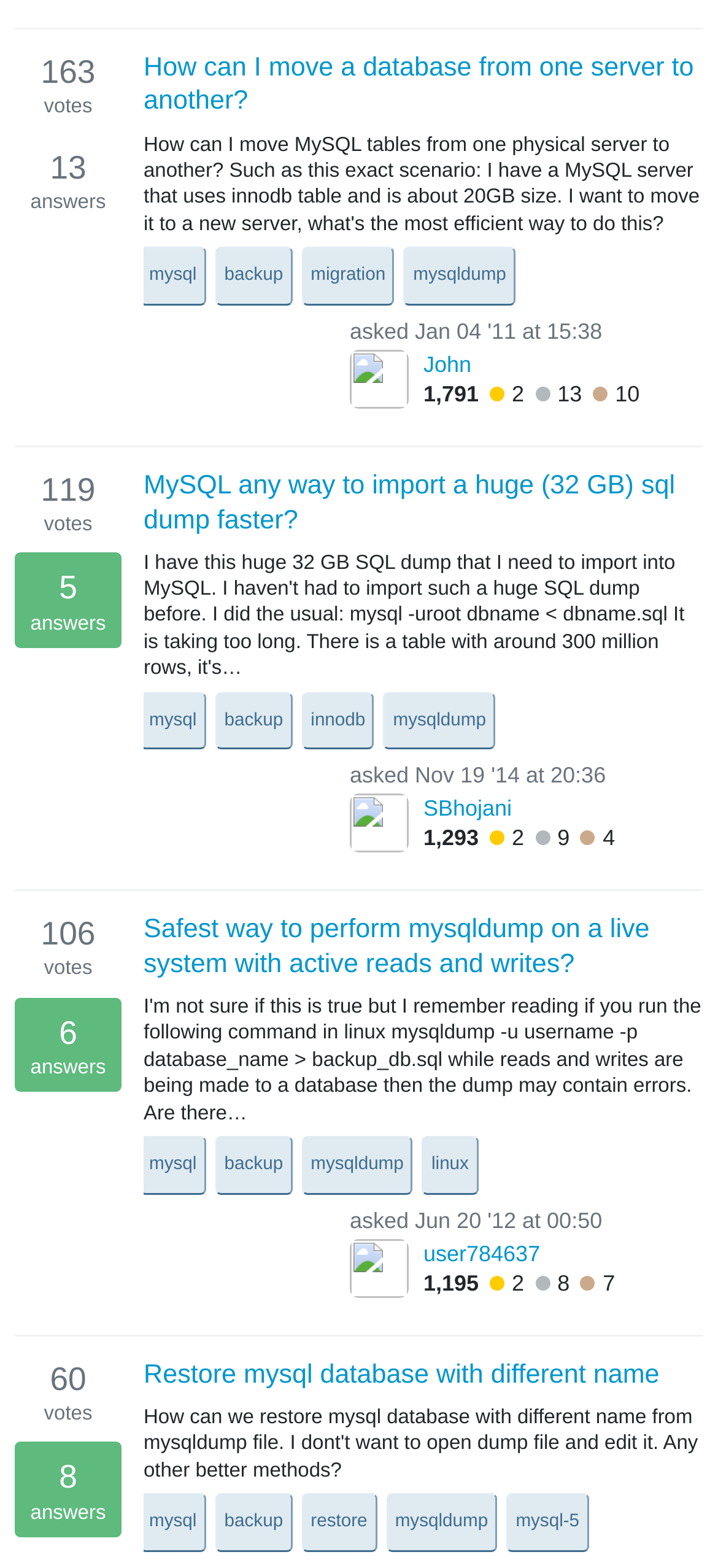What is the tag associated with the fourth question? Observe the screenshot and provide a one-word or short phrase answer.

mysql